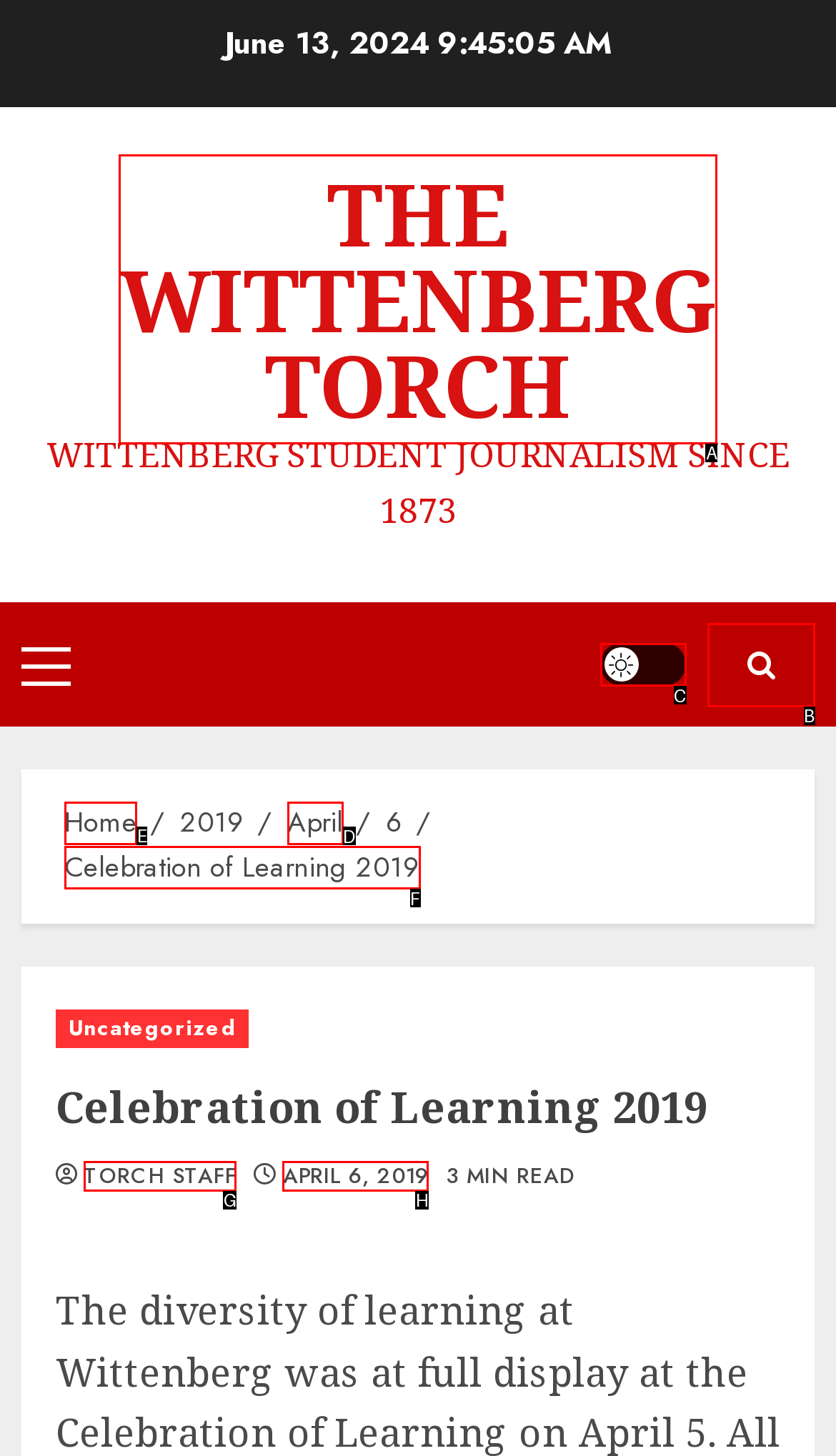For the instruction: Go to the Home page, which HTML element should be clicked?
Respond with the letter of the appropriate option from the choices given.

E